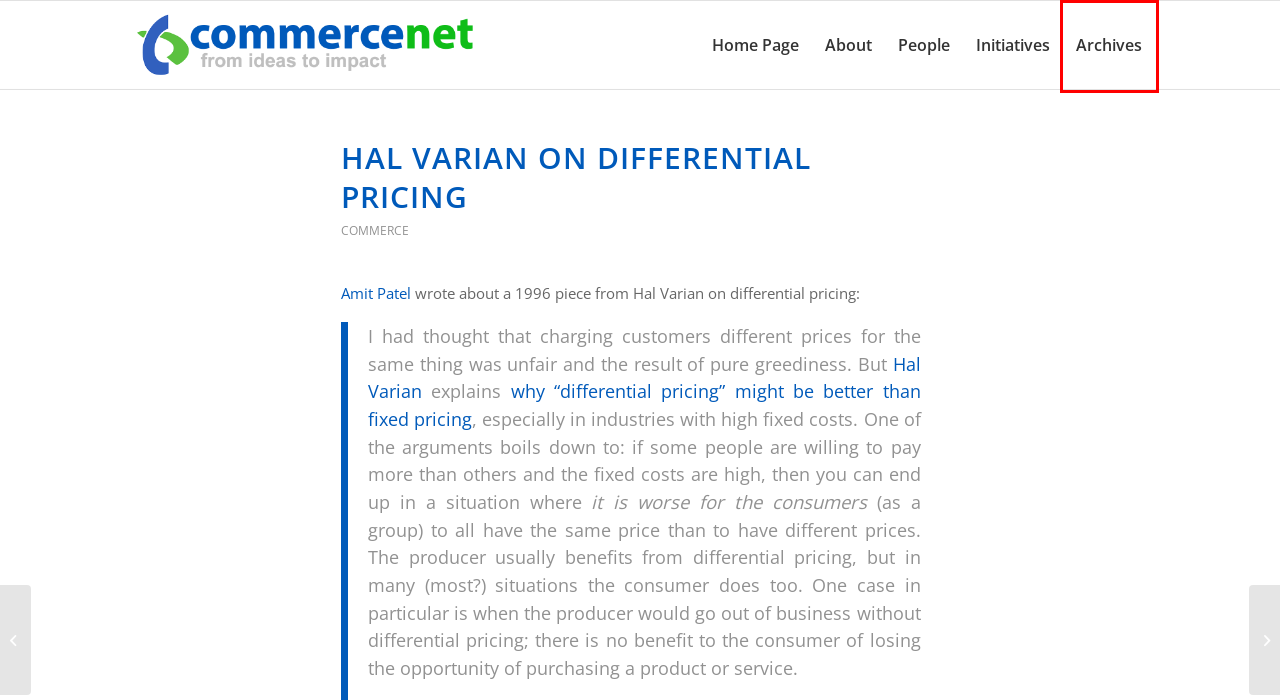You have been given a screenshot of a webpage with a red bounding box around a UI element. Select the most appropriate webpage description for the new webpage that appears after clicking the element within the red bounding box. The choices are:
A. Commerce Archives - Commerce.net
B. What We Do | Commerce.net
C. Service Grids in 2004: No Standards | Commerce.net
D. CommerceNet Legal Statement | Commerce.net
E. Decentralizing Akamai | Commerce.net
F. Contact | Commerce.net
G. Home Page | Commerce.net
H. News | Commerce.net

H